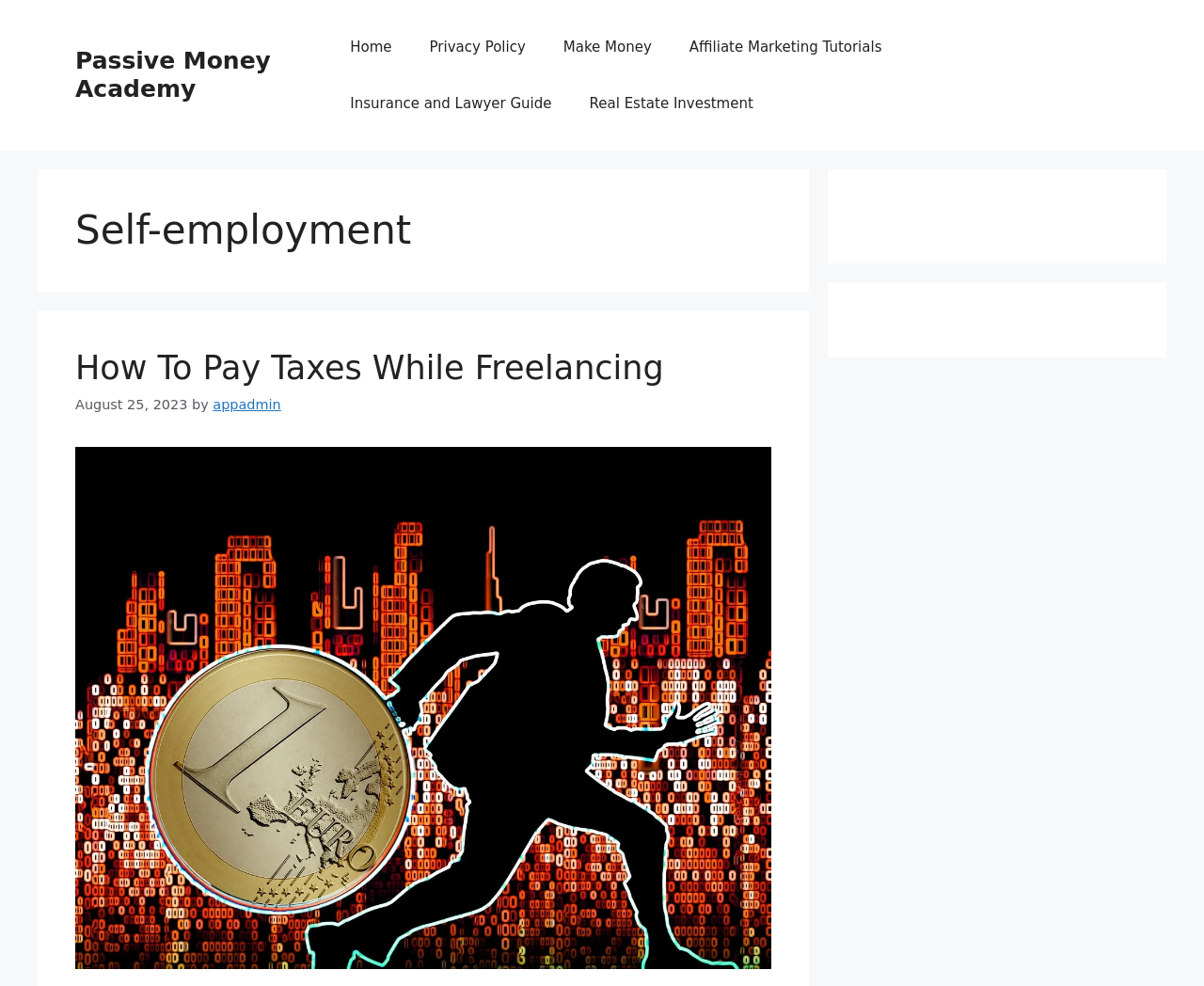Identify the bounding box coordinates of the area that should be clicked in order to complete the given instruction: "check the privacy policy". The bounding box coordinates should be four float numbers between 0 and 1, i.e., [left, top, right, bottom].

[0.341, 0.019, 0.452, 0.076]